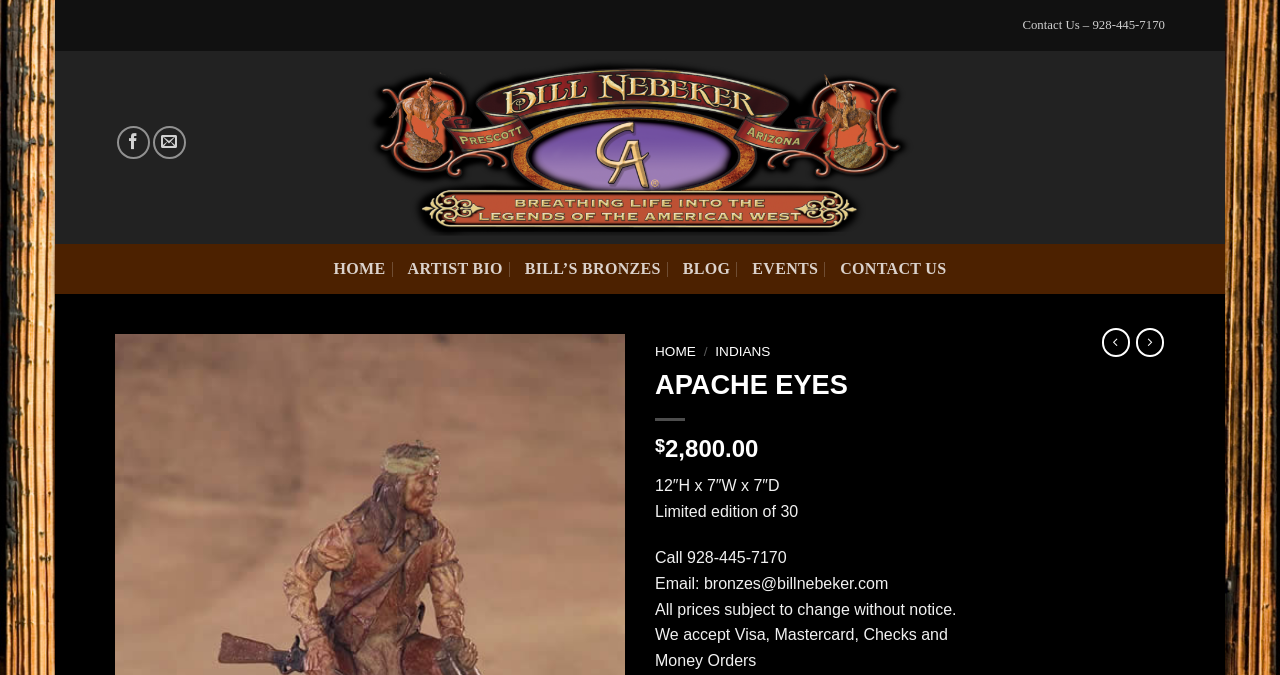Describe all significant elements and features of the webpage.

The webpage is about Apache Eyes, a product or artwork by Bill Nebeker. At the top right corner, there is a contact information section with a "Contact Us" link and a phone number. Below this section, there is a profile picture of Bill Nebeker, accompanied by a link to his name.

On the left side of the page, there are several links to different sections, including "HOME", "ARTIST BIO", "BILL'S BRONZES", "BLOG", "EVENTS", and "CONTACT US". These links are arranged vertically, with "HOME" at the top and "CONTACT US" at the bottom.

In the main content area, there is a heading "APACHE EYES" followed by a description of the product, including its price, dimensions, and edition information. Below this, there are several lines of text providing additional information, such as a call to action to purchase, email address, and payment methods.

On the right side of the page, there are several social media links, including "Follow on Facebook" and two other icons. At the bottom right corner, there is a "Wishlist" button.

Throughout the page, there are no images other than the profile picture of Bill Nebeker.